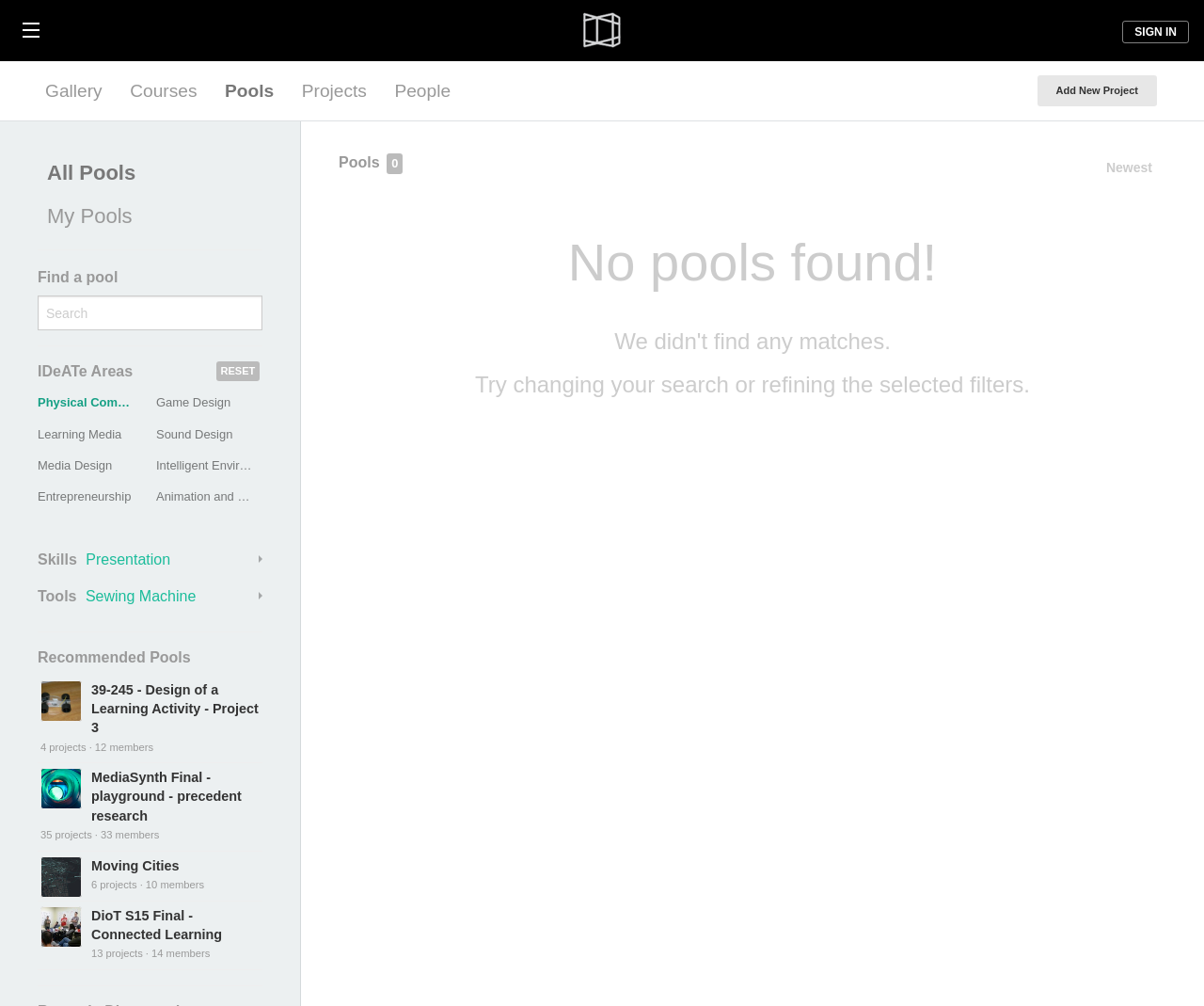Use a single word or phrase to answer the question:
What is the name of the first IDeATe area listed on the webpage?

Physical Computing